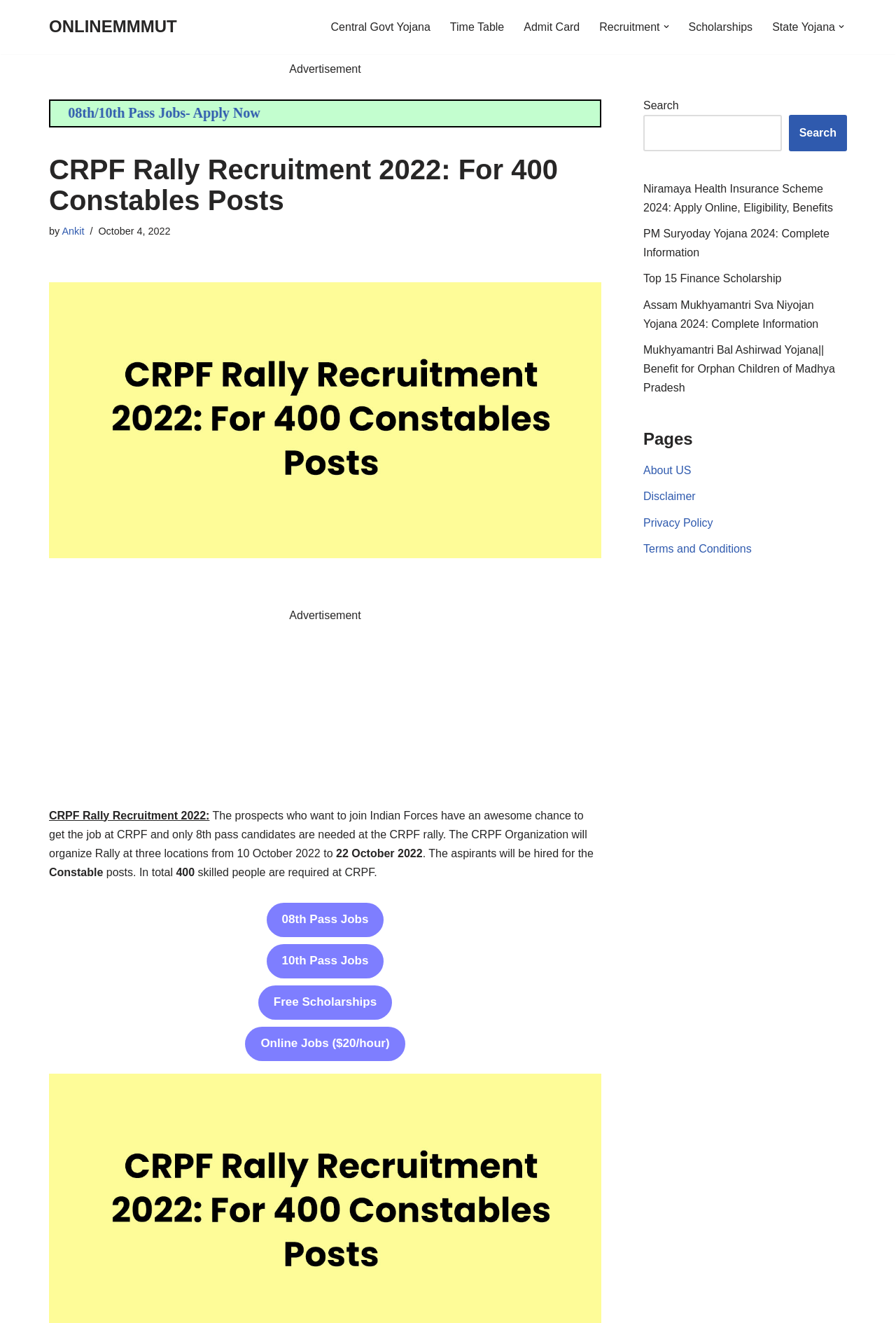Use a single word or phrase to answer the question: How many constable posts are available?

400